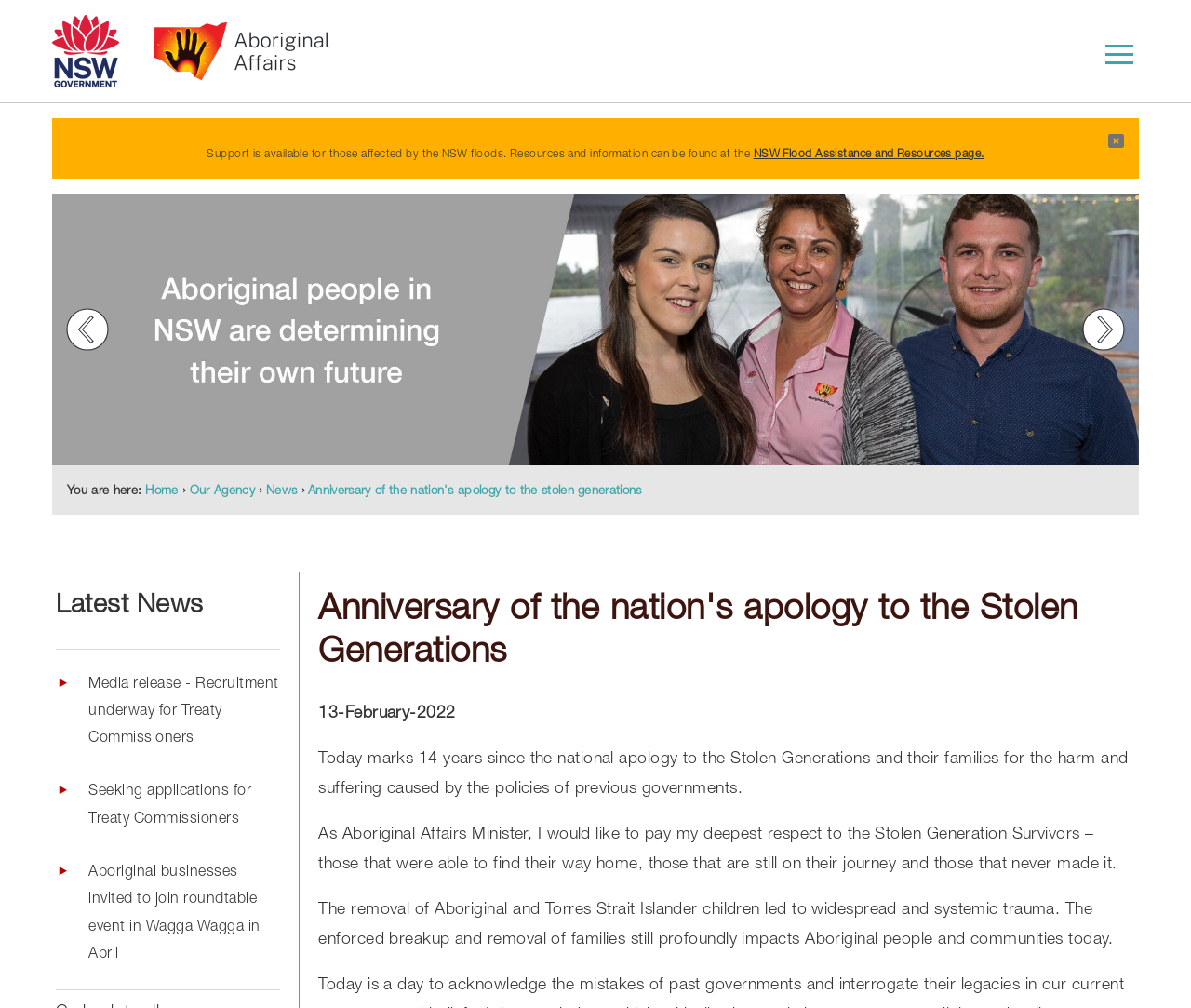How many images are there on the webpage?
Please interpret the details in the image and answer the question thoroughly.

I counted the number of image elements on the webpage, which are located at different positions, totaling 5 images.